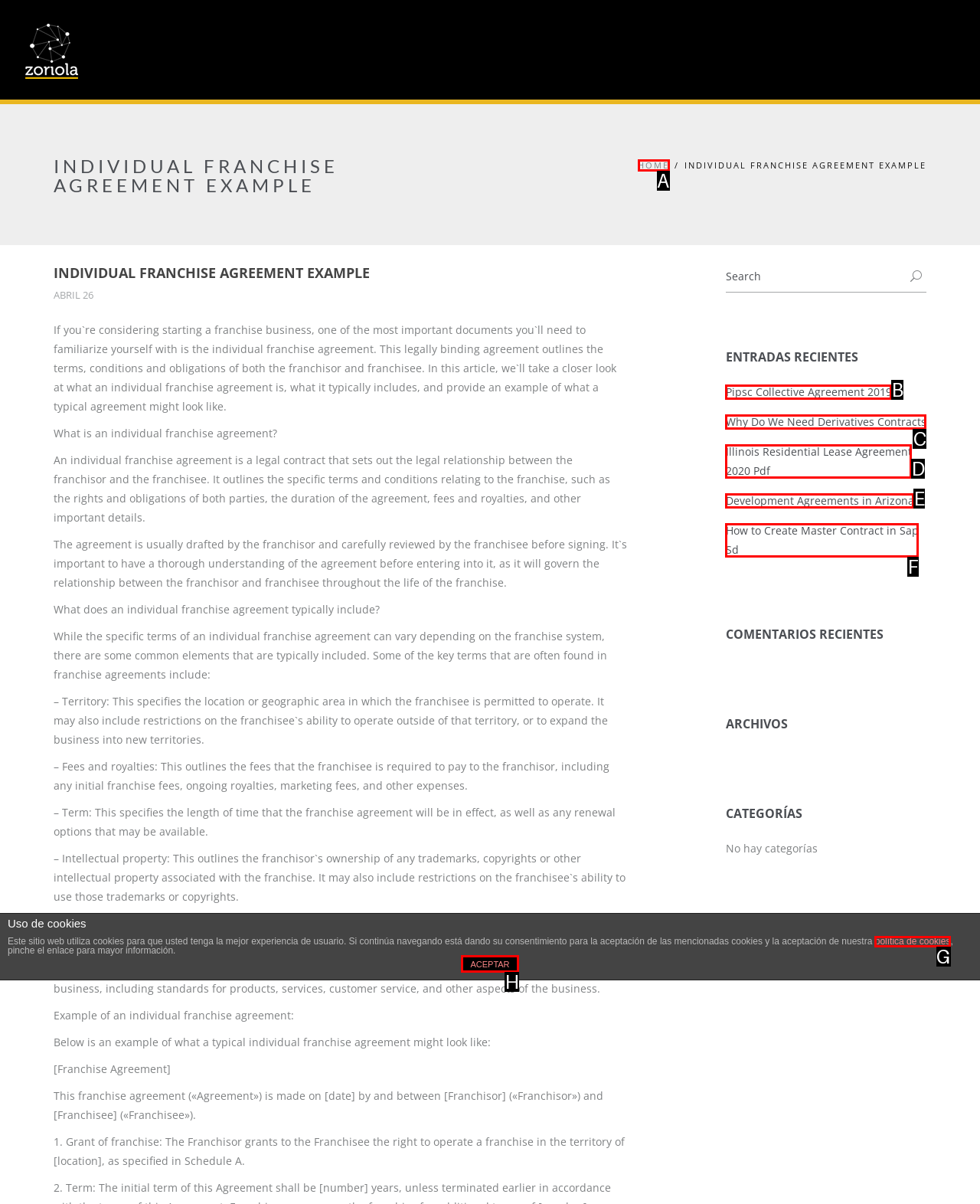Which option best describes: ACEPTAR
Respond with the letter of the appropriate choice.

H